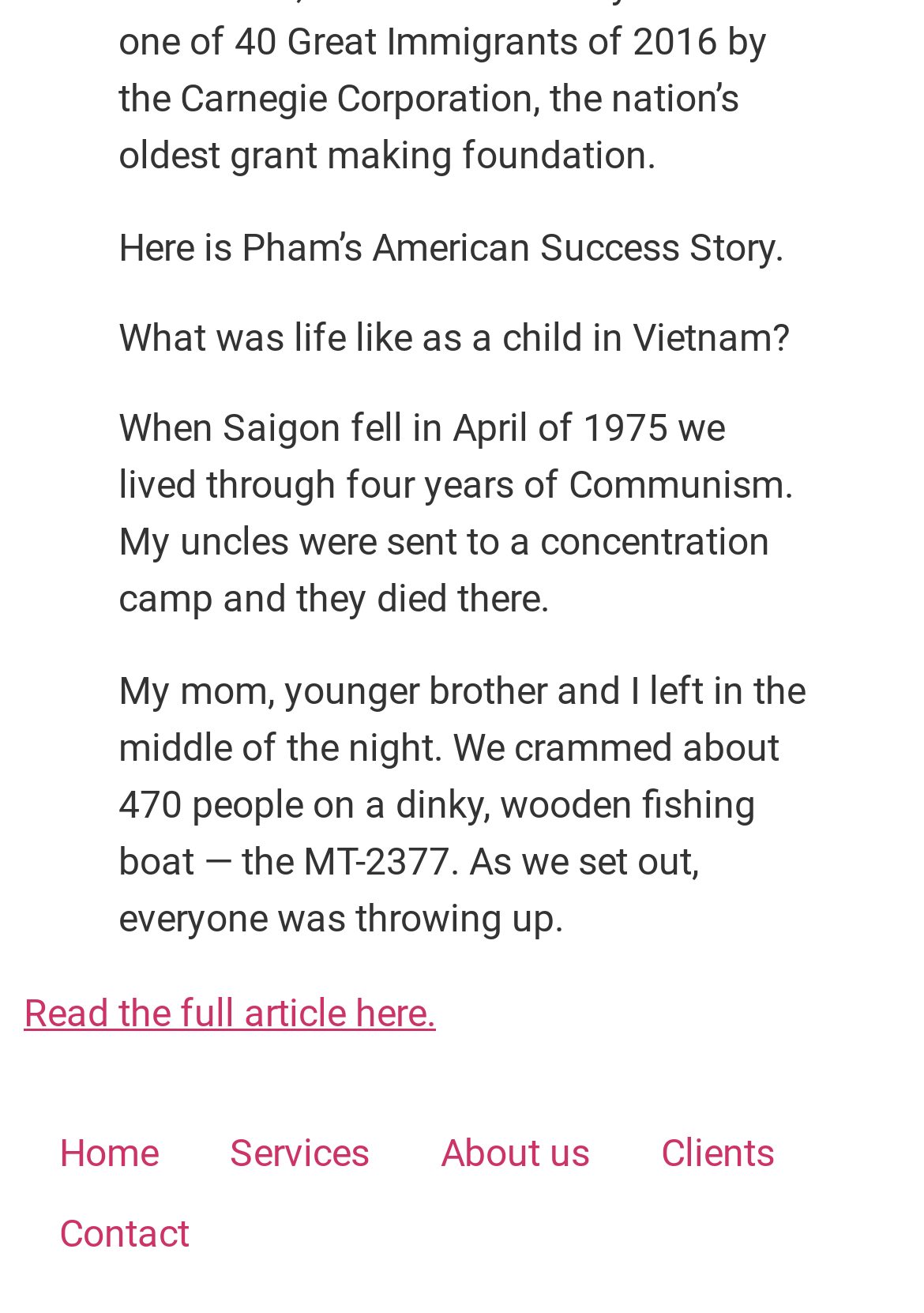How many links are at the bottom of the webpage?
Based on the image, respond with a single word or phrase.

5